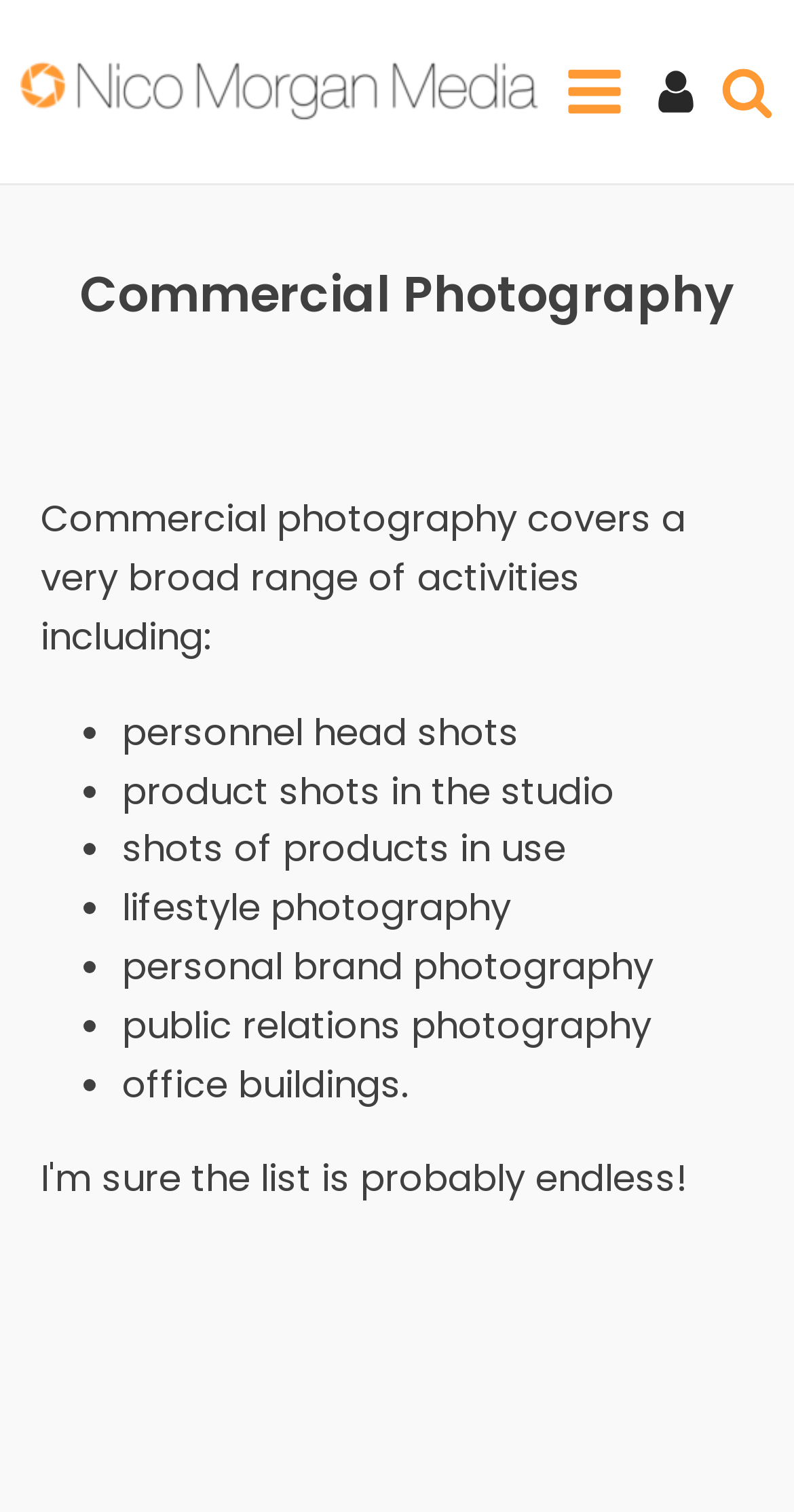Please find the bounding box for the UI element described by: "title="Equestrian Photography Courses Membership"".

[0.808, 0.044, 0.908, 0.076]